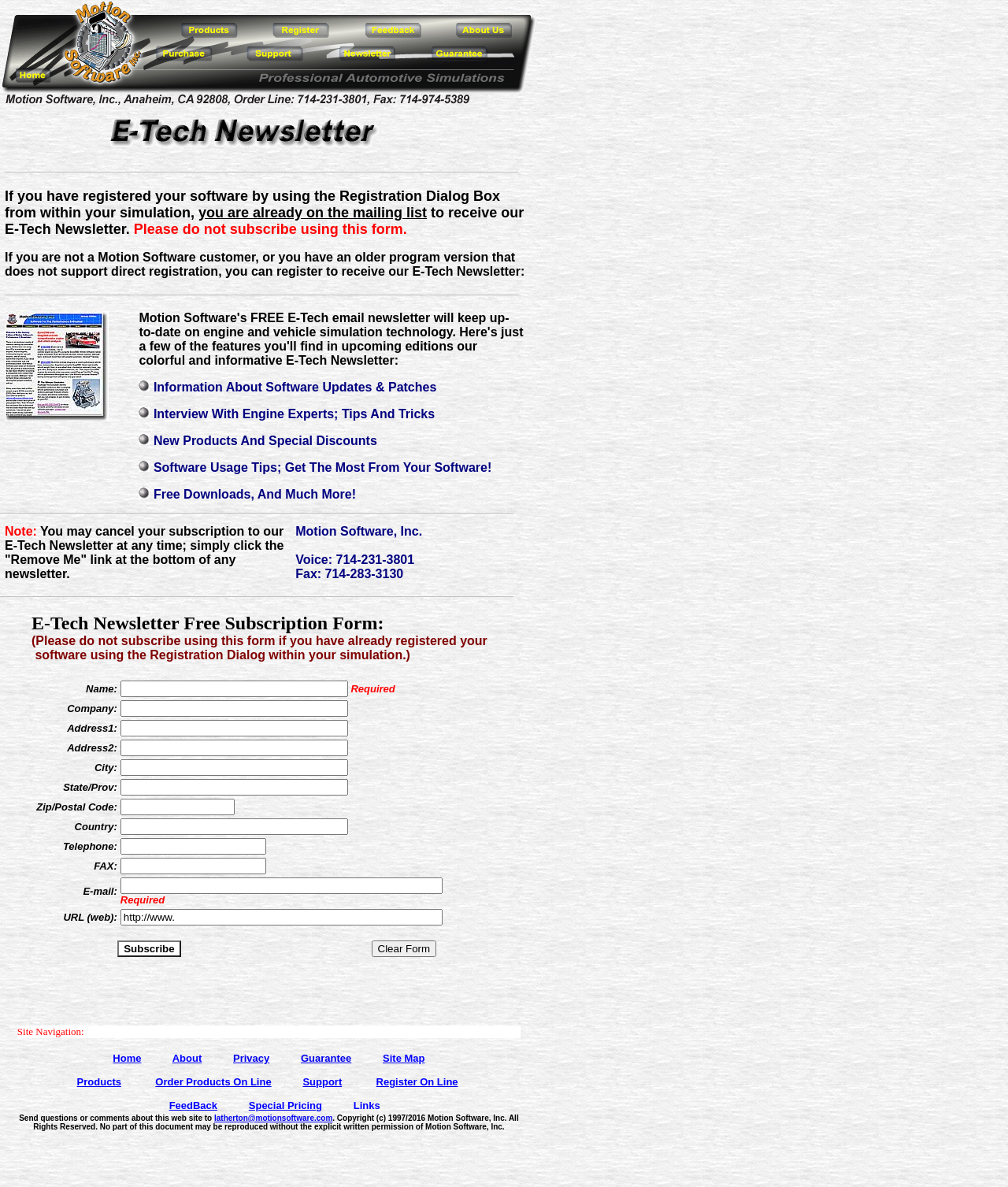Offer a detailed account of what is visible on the webpage.

The webpage is focused on getting users to subscribe to Motion's Email Newsletter. At the top, there is a layout table with multiple rows and columns, containing several links and a table cell with a width spanning almost the entire page. 

Below this table, there is an image taking up a significant portion of the page. 

Following the image, there is another layout table with multiple rows and columns. The first row contains a separator line, and the second row has a table cell with a paragraph of text explaining the benefits of subscribing to the E-Tech Newsletter, including information about software updates, interviews with engine experts, tips and tricks, new products, and special discounts. This cell also contains several images and static text elements.

The third row of this table contains another separator line, and the fourth row has a table cell with a paragraph of text describing the newsletter's features, including free downloads and more. This cell also contains several images and static text elements.

Below this table, there is a separator line, followed by another layout table with a single row and two columns. The first column contains a paragraph of text with a note about canceling subscriptions, and the second column contains the company's contact information, including voice and fax numbers.

Next, there is a blockquote element with a heading that says "E-Tech Newsletter Free Subscription Form" and a note about not subscribing using this form if the user has already registered their software.

Finally, there is a layout table with multiple rows and columns, containing form fields for users to input their name, company, and address. Each row has a label and a corresponding textbox for input.